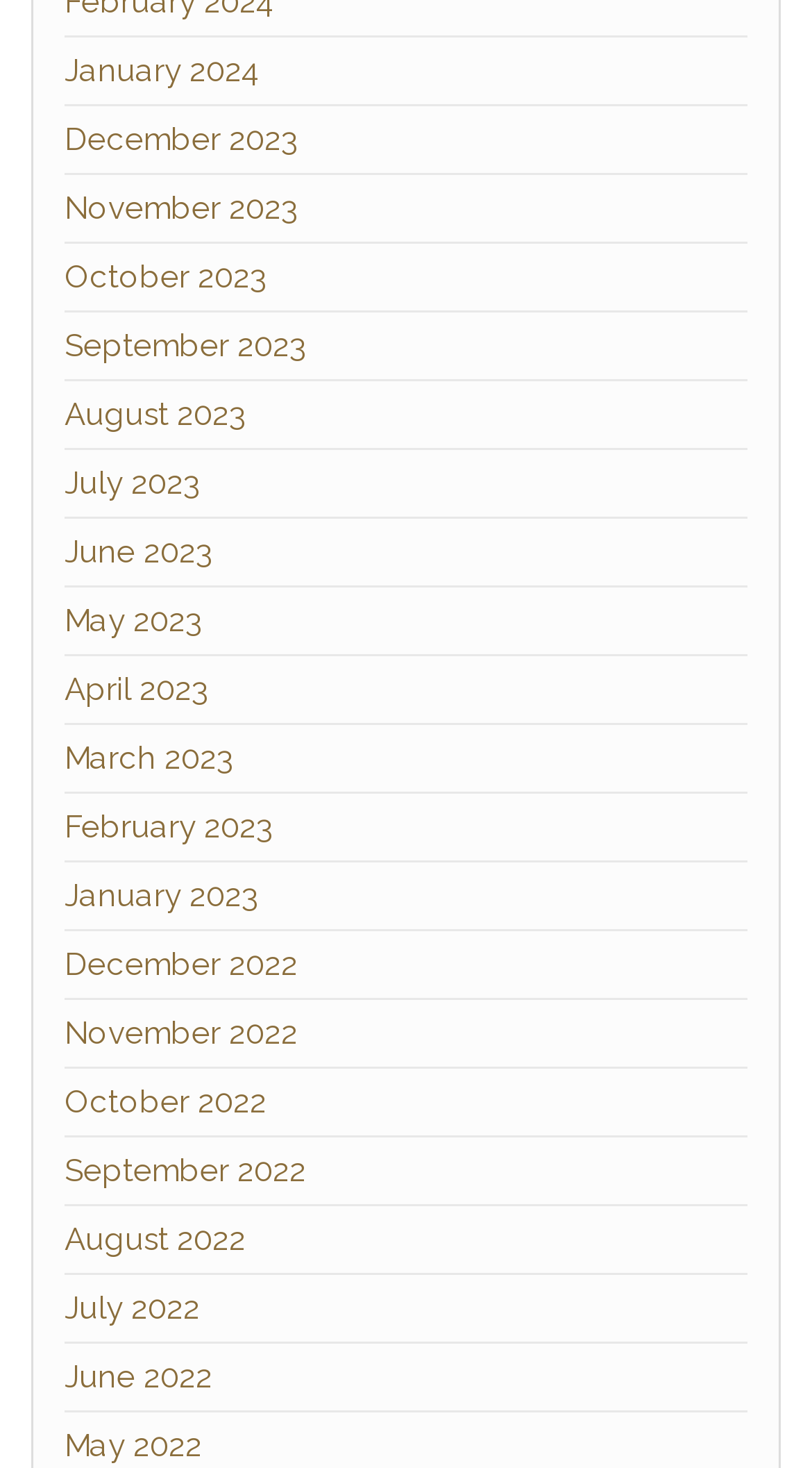Please identify the bounding box coordinates of where to click in order to follow the instruction: "check October 2023".

[0.079, 0.176, 0.328, 0.202]